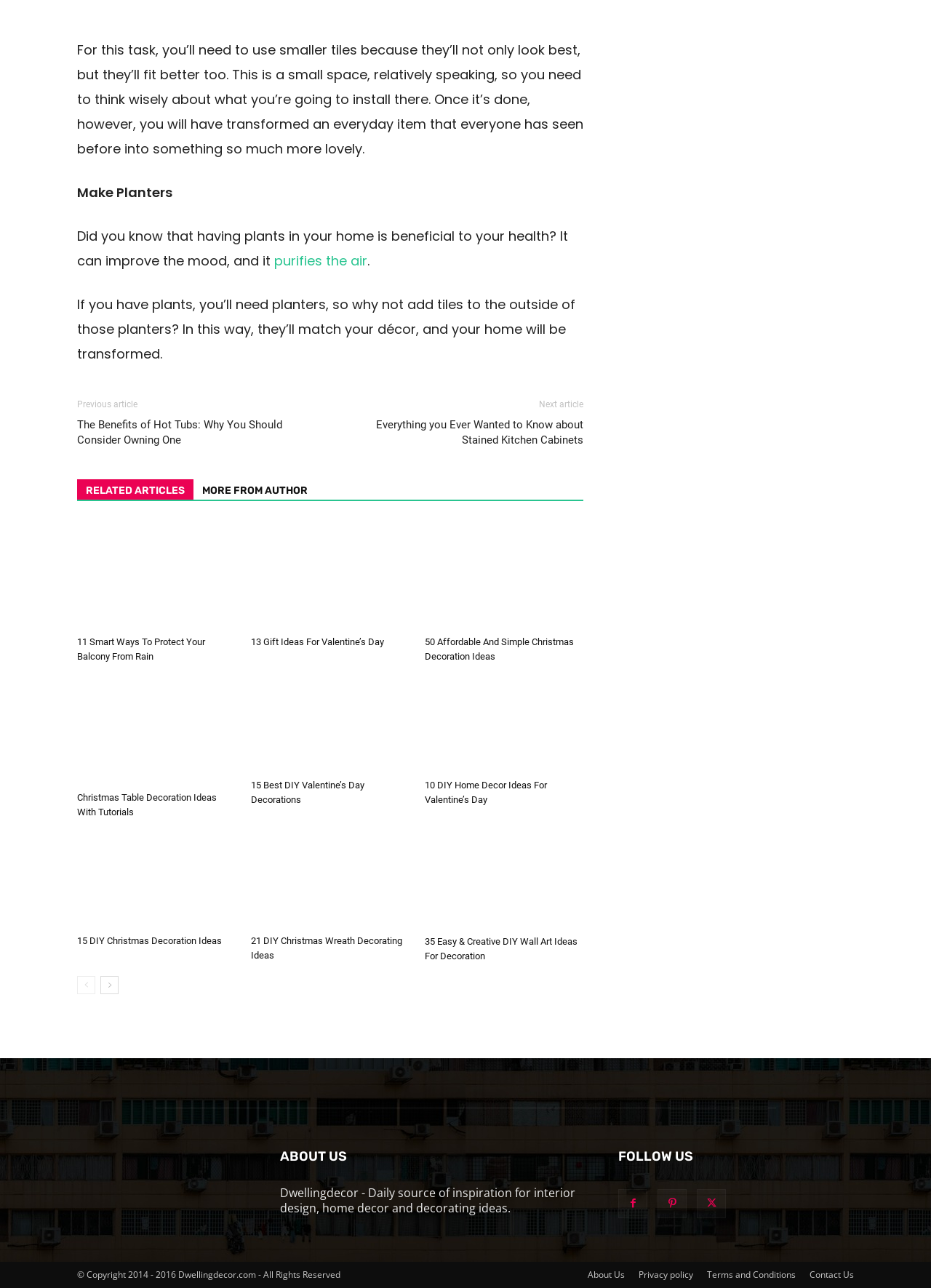Kindly provide the bounding box coordinates of the section you need to click on to fulfill the given instruction: "Click on 'Make Planters'".

[0.083, 0.142, 0.185, 0.157]